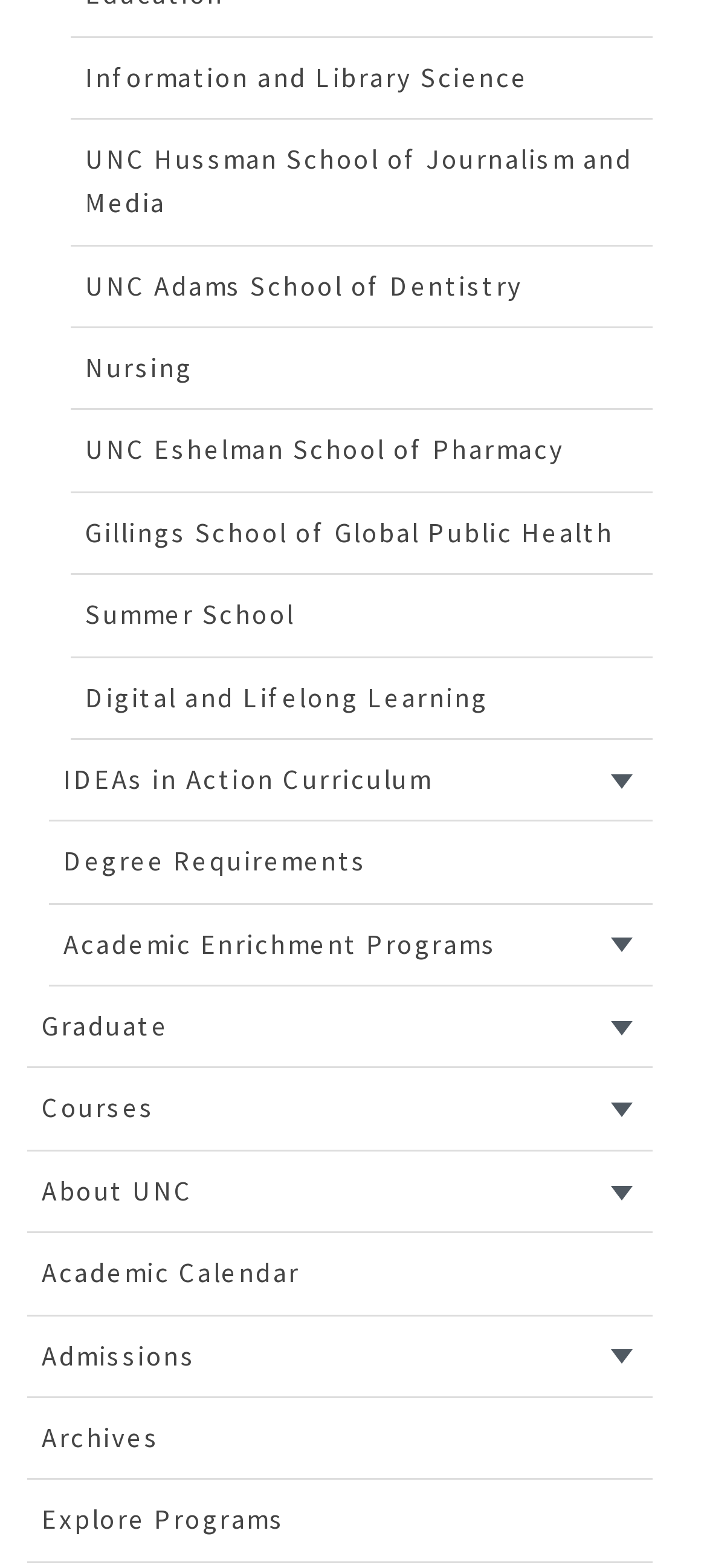Determine the bounding box coordinates of the clickable region to follow the instruction: "Click on Information and Library Science".

[0.1, 0.024, 0.923, 0.076]